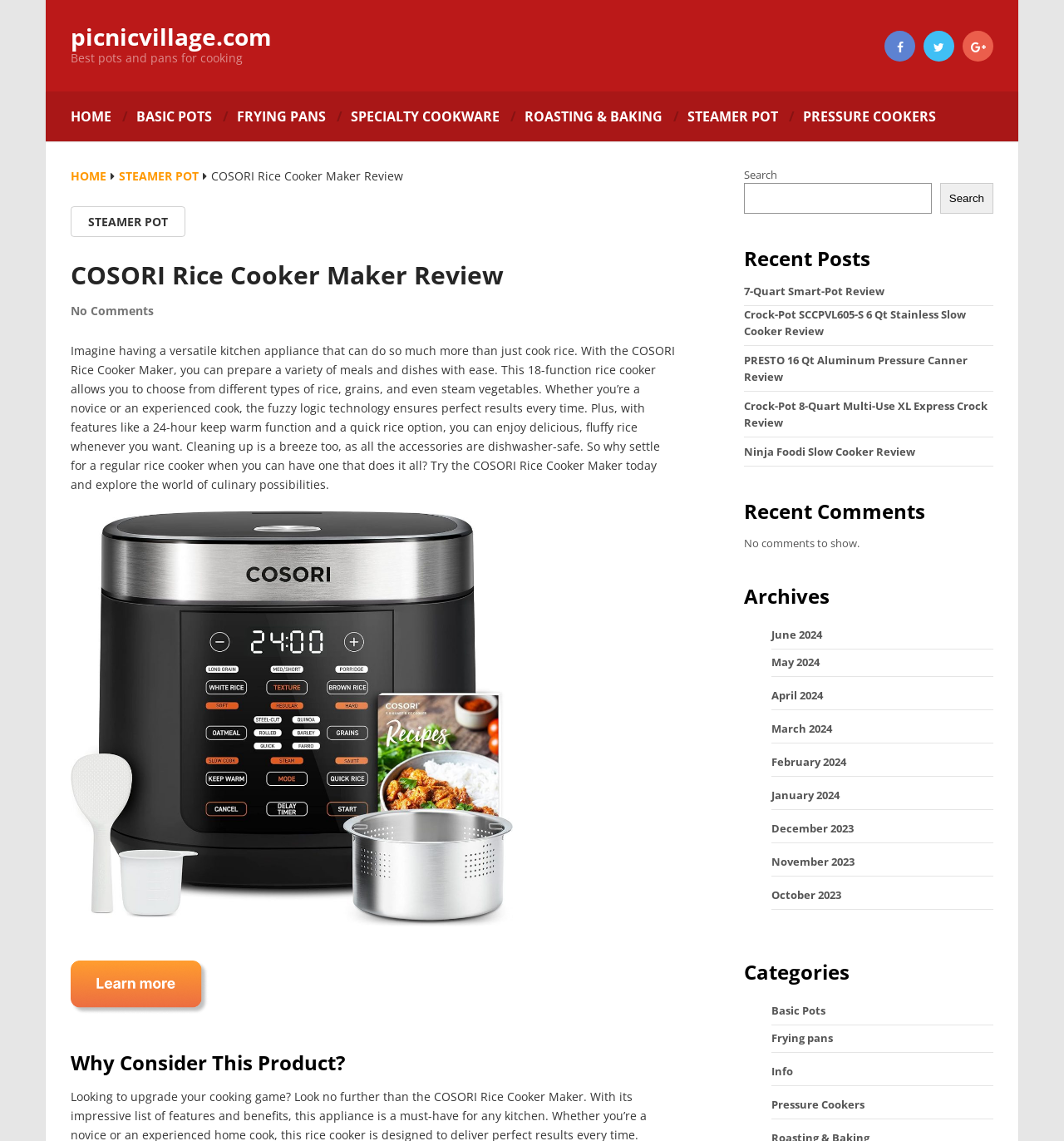Please specify the bounding box coordinates of the clickable region to carry out the following instruction: "View the 'Recent Posts'". The coordinates should be four float numbers between 0 and 1, in the format [left, top, right, bottom].

[0.699, 0.214, 0.934, 0.239]